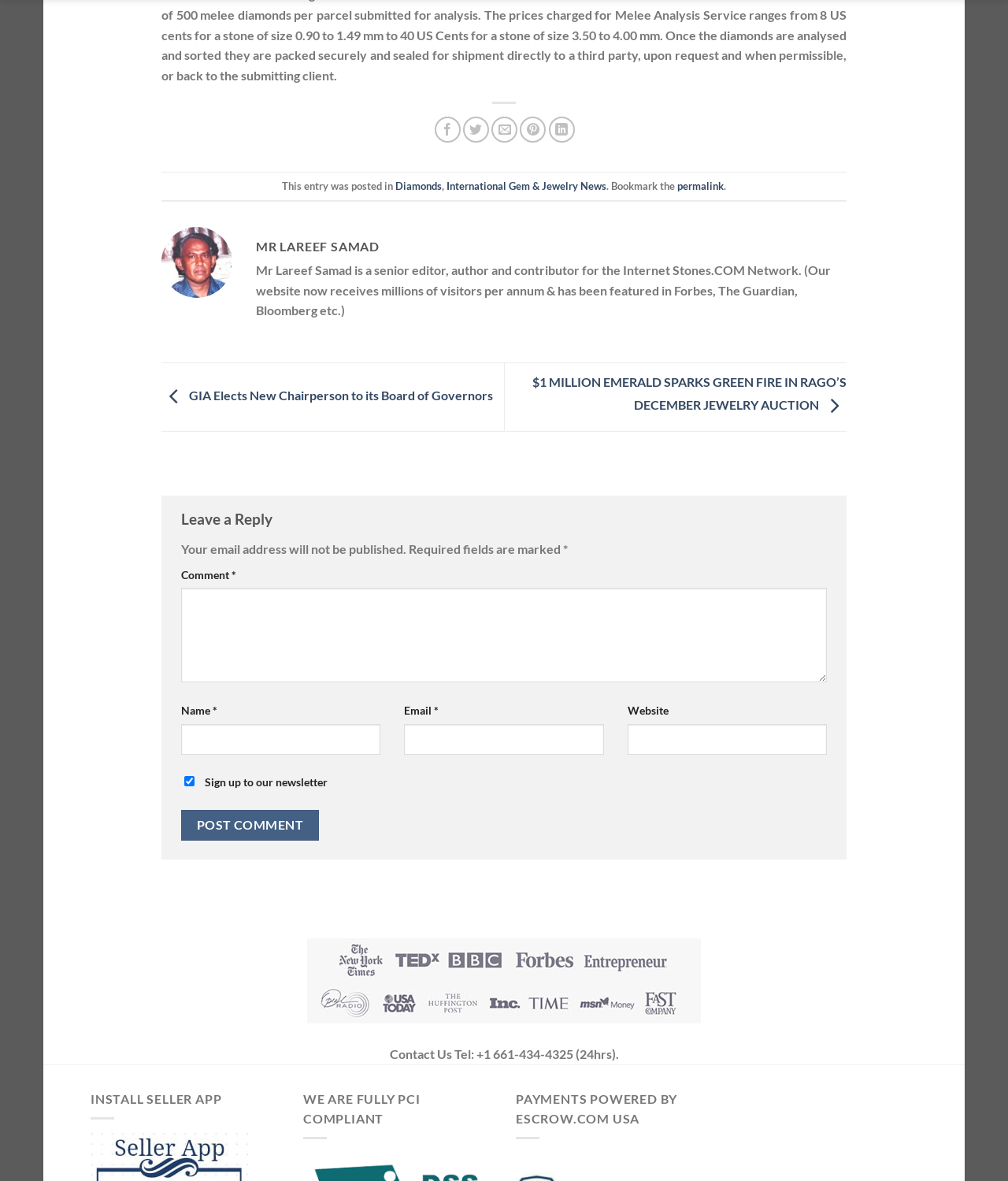Please identify the bounding box coordinates of where to click in order to follow the instruction: "Leave a reply".

[0.18, 0.429, 0.82, 0.45]